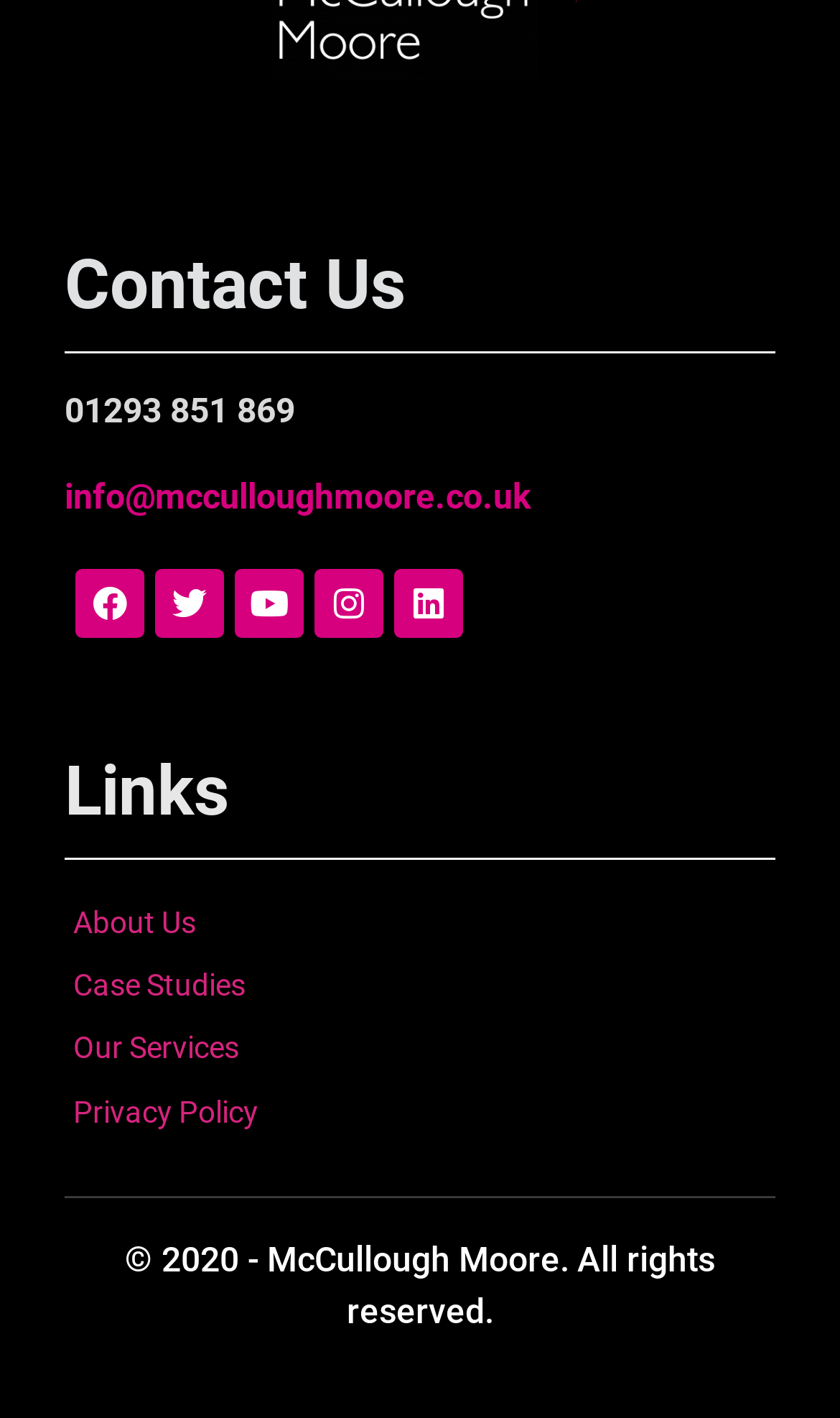Locate the bounding box coordinates of the area you need to click to fulfill this instruction: 'call 01293 851 869'. The coordinates must be in the form of four float numbers ranging from 0 to 1: [left, top, right, bottom].

[0.077, 0.275, 0.351, 0.303]